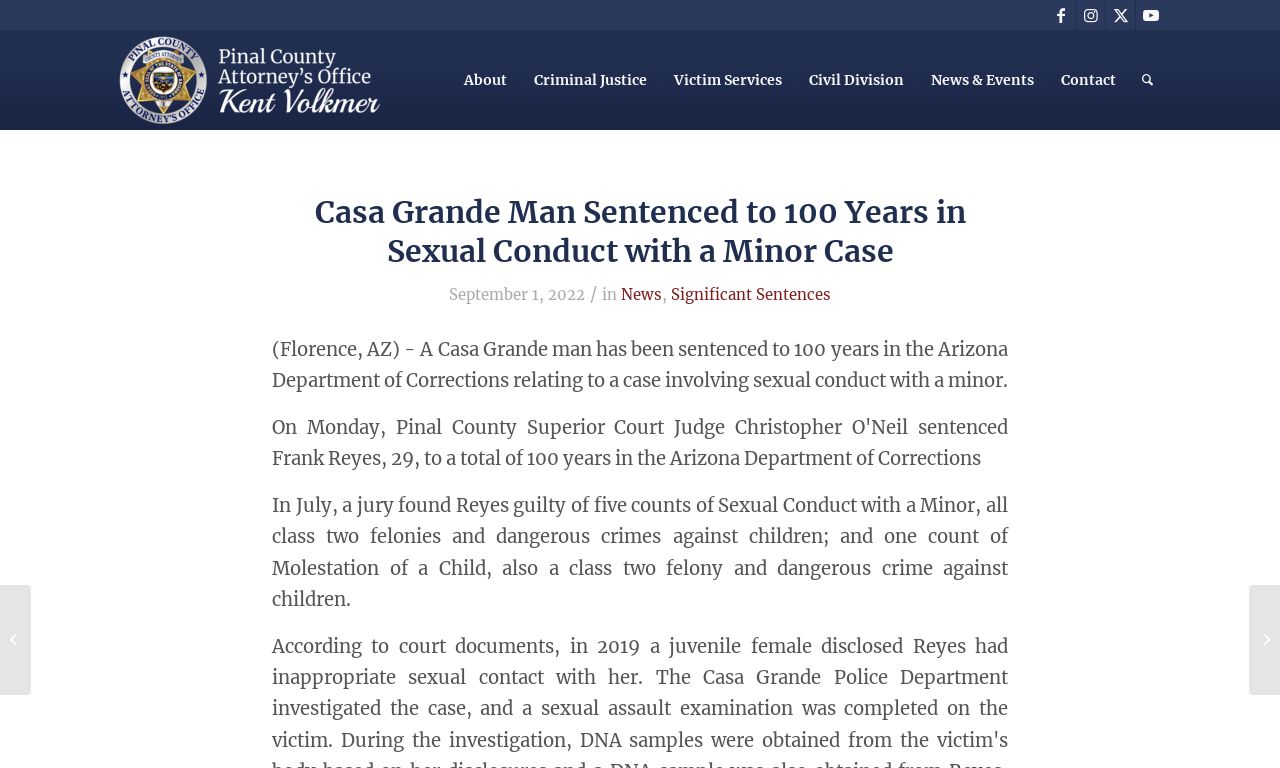How many social media links are there?
Answer the question with detailed information derived from the image.

There are four social media links at the top-right corner of the webpage, which are links to Facebook, Instagram, X, and Youtube.